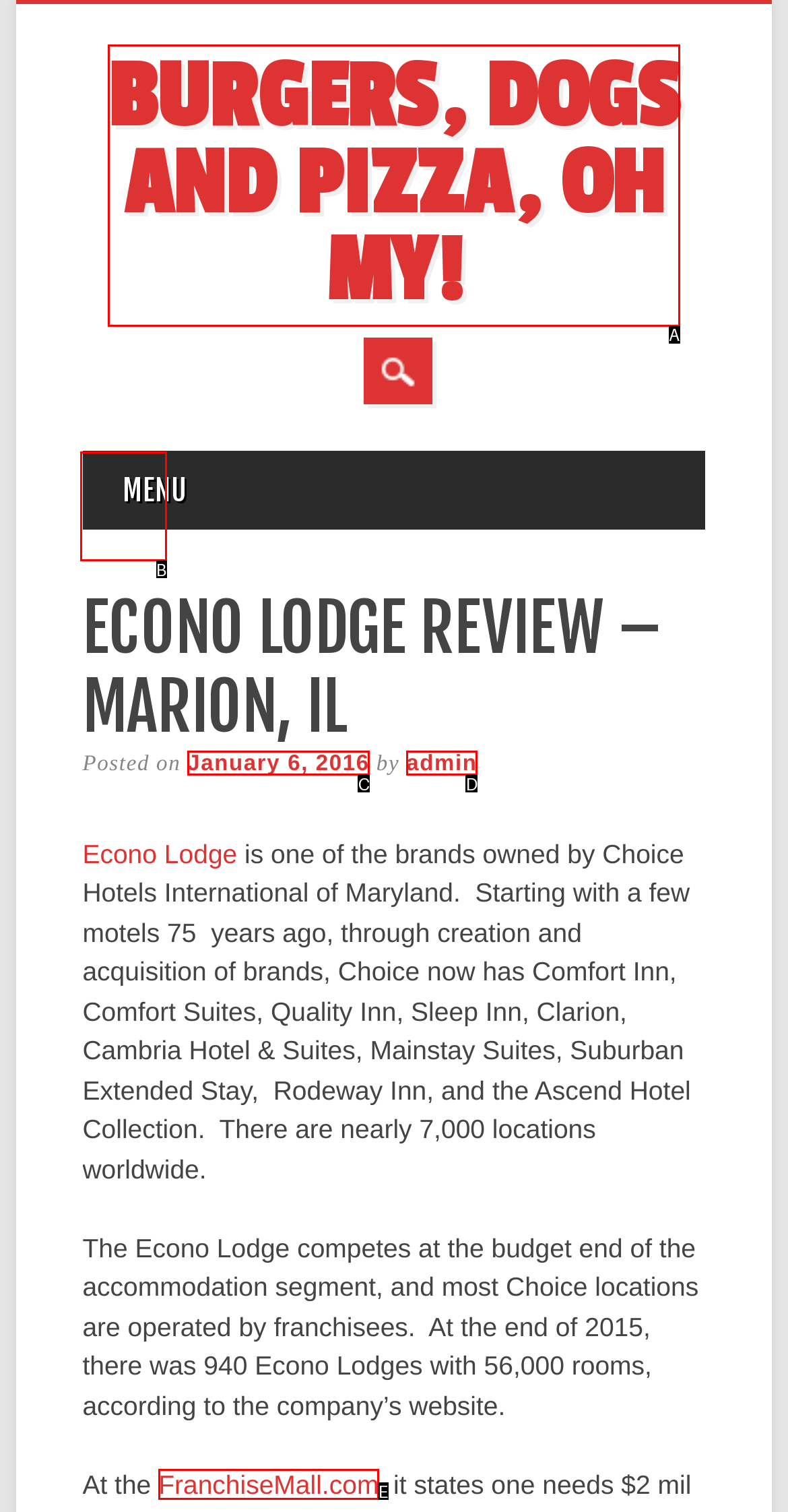Match the element description to one of the options: FranchiseMall.com
Respond with the corresponding option's letter.

E